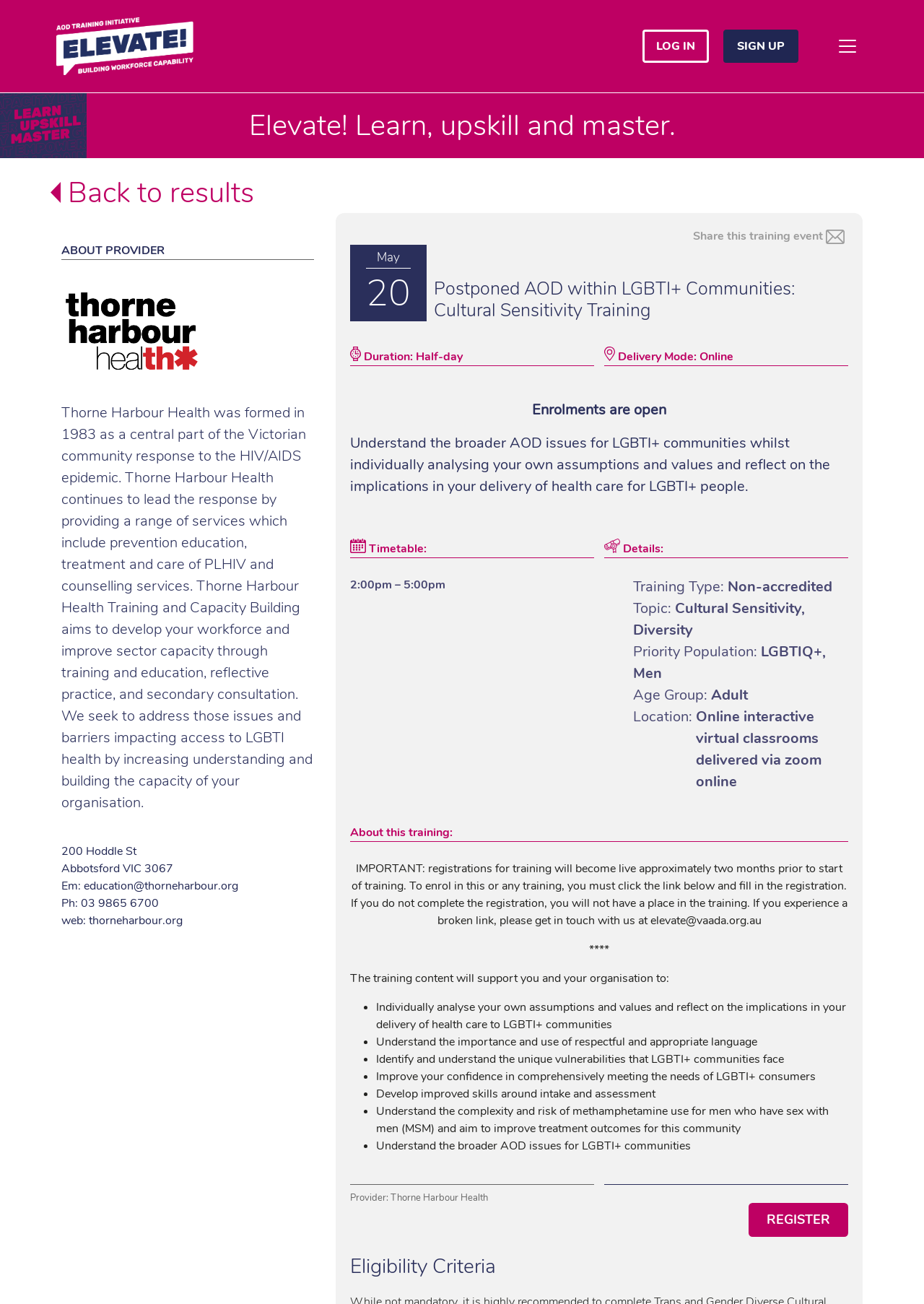Carefully examine the image and provide an in-depth answer to the question: What is the location of the training?

I found the answer by looking at the training details section, which mentions 'Delivery Mode: Online' next to a location icon.